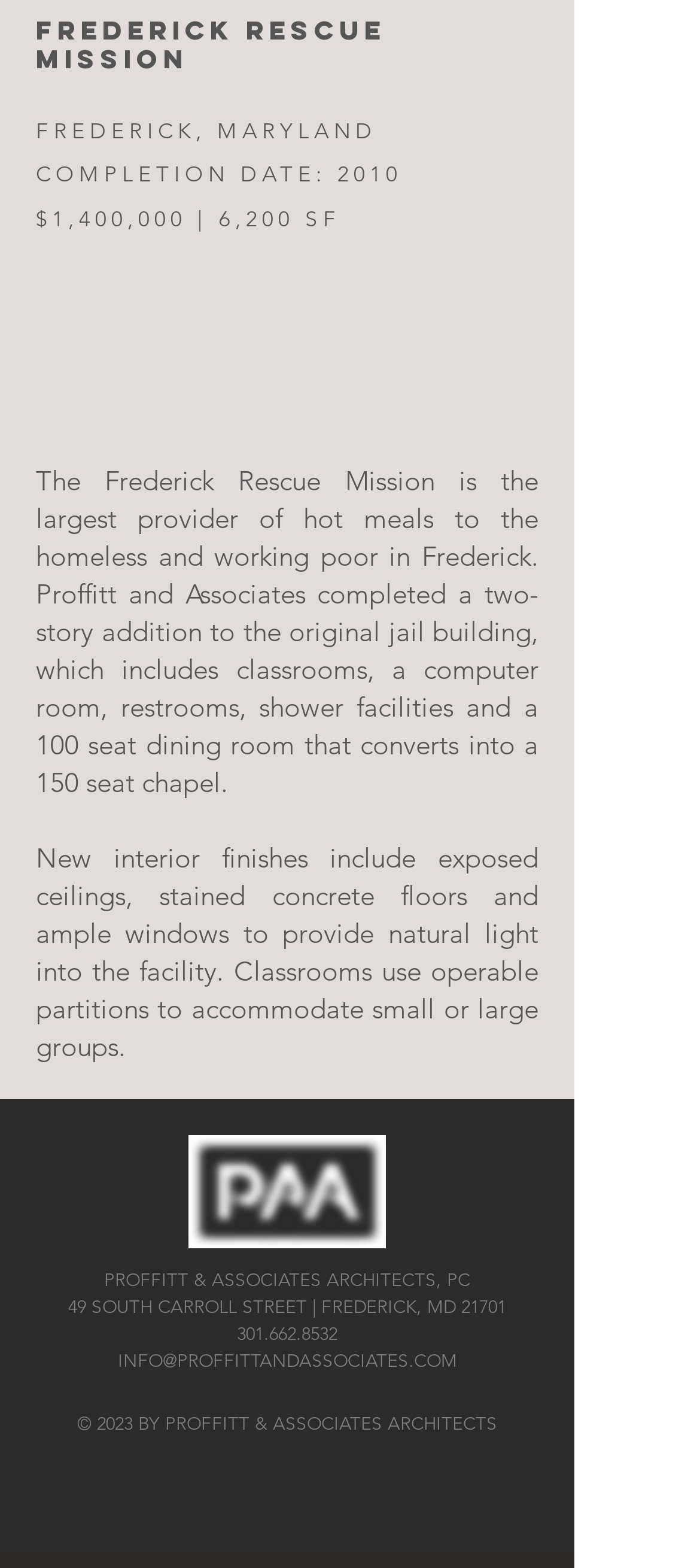Carefully observe the image and respond to the question with a detailed answer:
What is the name of the architecture firm?

The name of the architecture firm can be found in the StaticText element at the bottom of the webpage, which reads 'PROFFITT & ASSOCIATES ARCHITECTS, PC'.